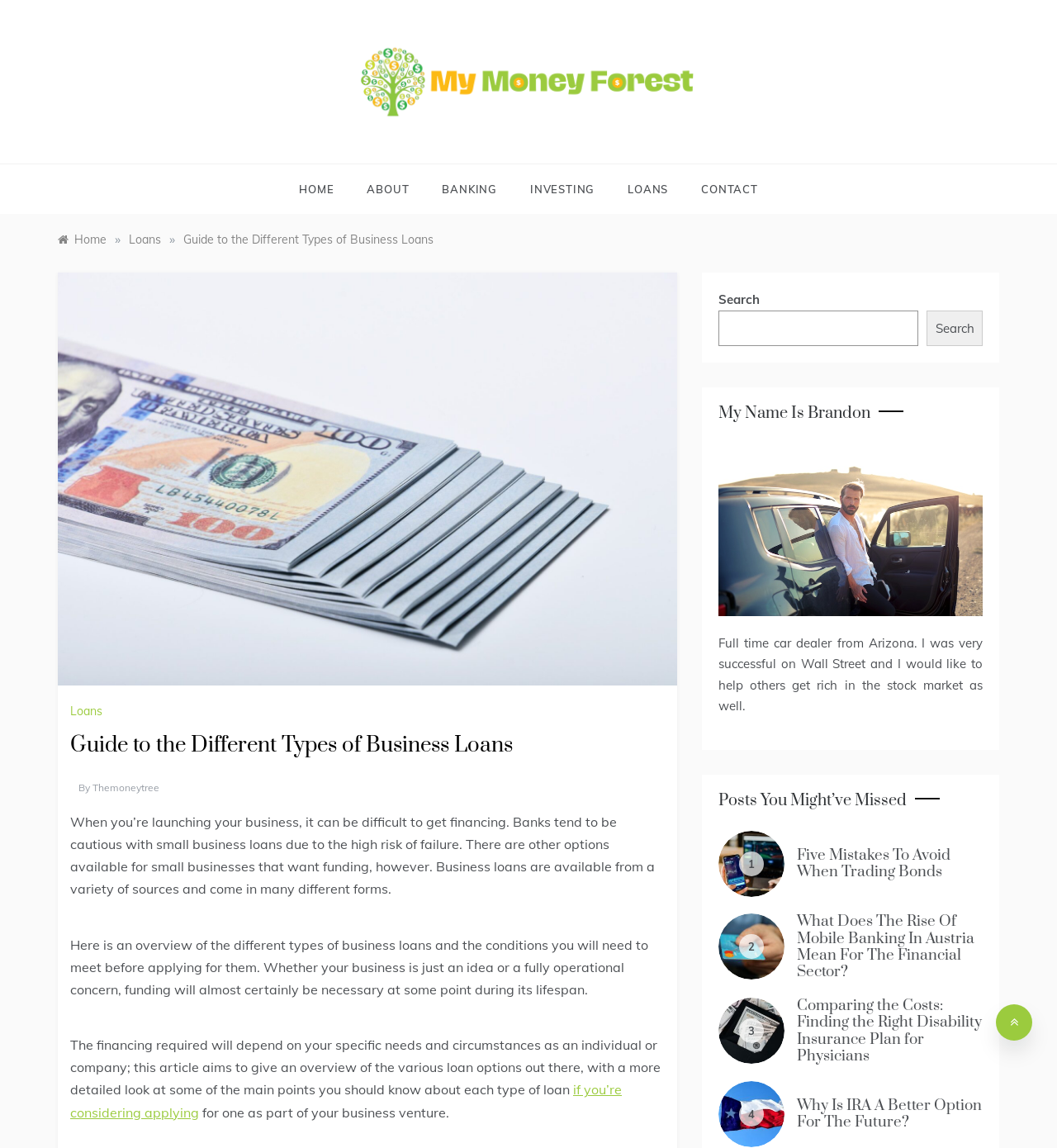Locate the bounding box coordinates of the element that should be clicked to execute the following instruction: "view post 'Why I’m Not a YouTuber'".

None